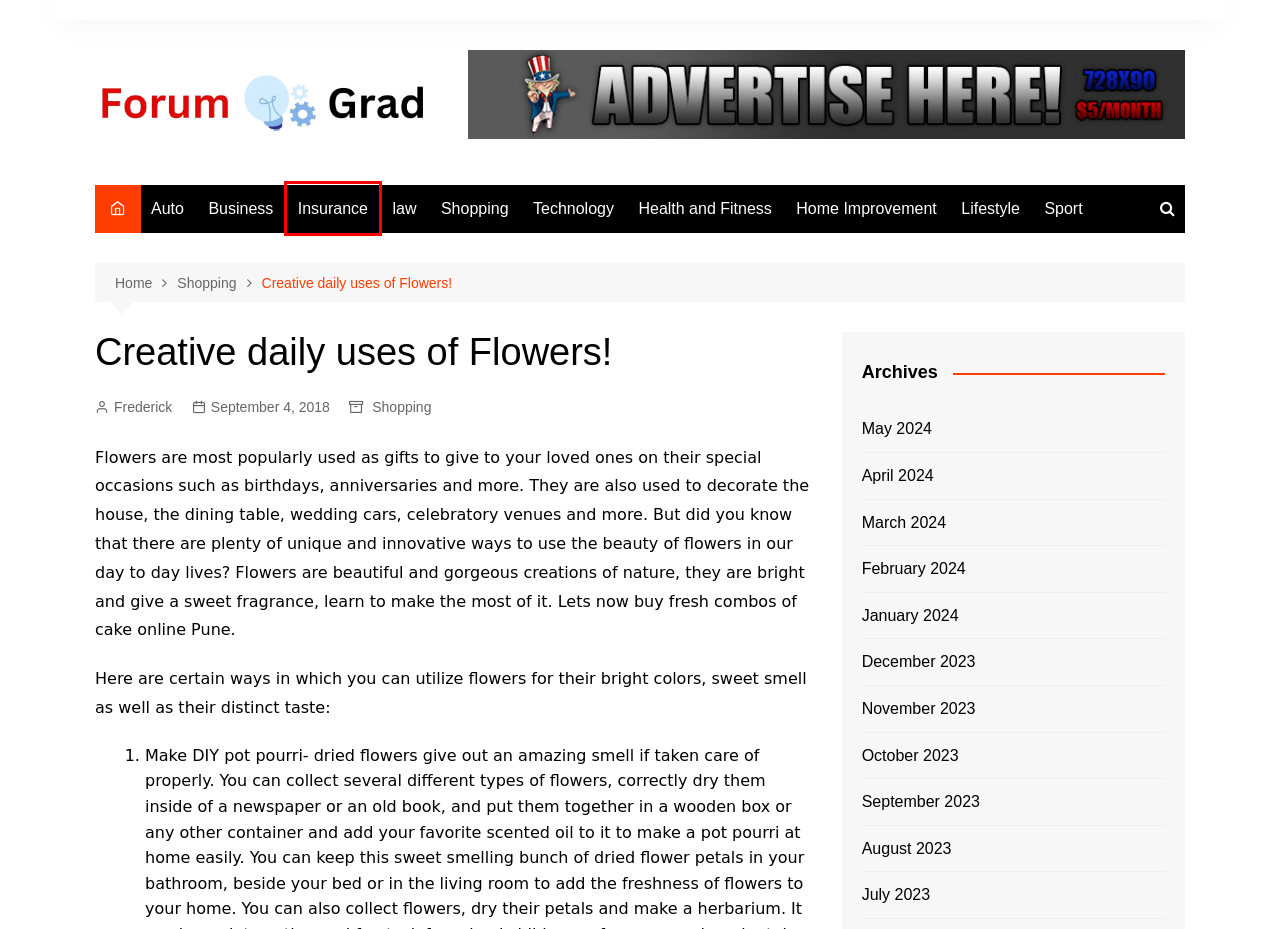You are given a webpage screenshot where a red bounding box highlights an element. Determine the most fitting webpage description for the new page that loads after clicking the element within the red bounding box. Here are the candidates:
A. law - Forum Grad
B. Data-Driven Narratives Shaping Game Storylines - Forum Grad
C. Lukas - Forum Grad
D. Sport - Forum Grad
E. Jack - Forum Grad
F. Insurance - Forum Grad
G. Forum Grad -
H. Shopping - Forum Grad

F